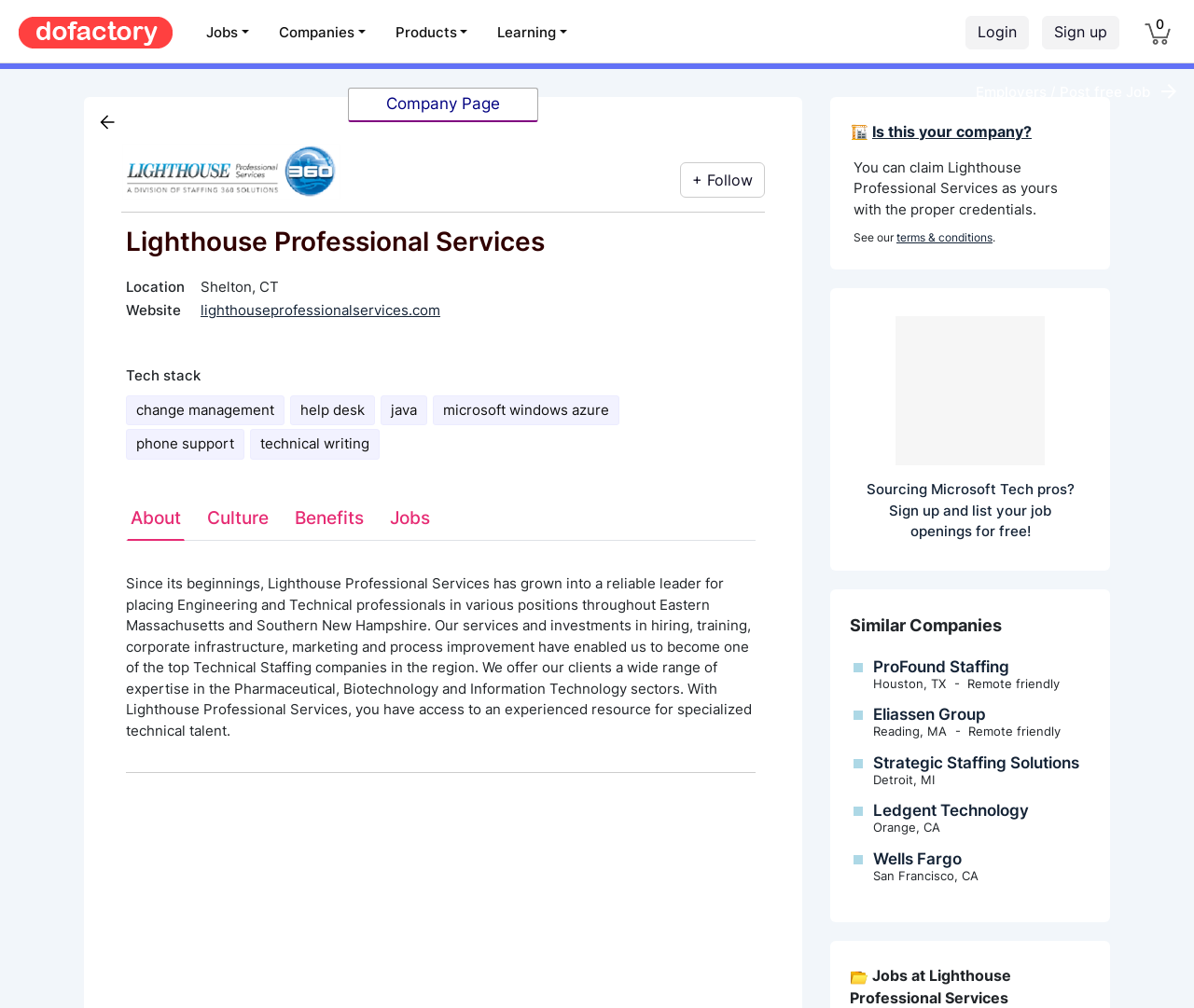What is the purpose of the '+ Follow' button?
Provide a comprehensive and detailed answer to the question.

The '+ Follow' button is located at the middle of the webpage and is likely used to follow the company, allowing users to stay updated on the company's activities or job postings.